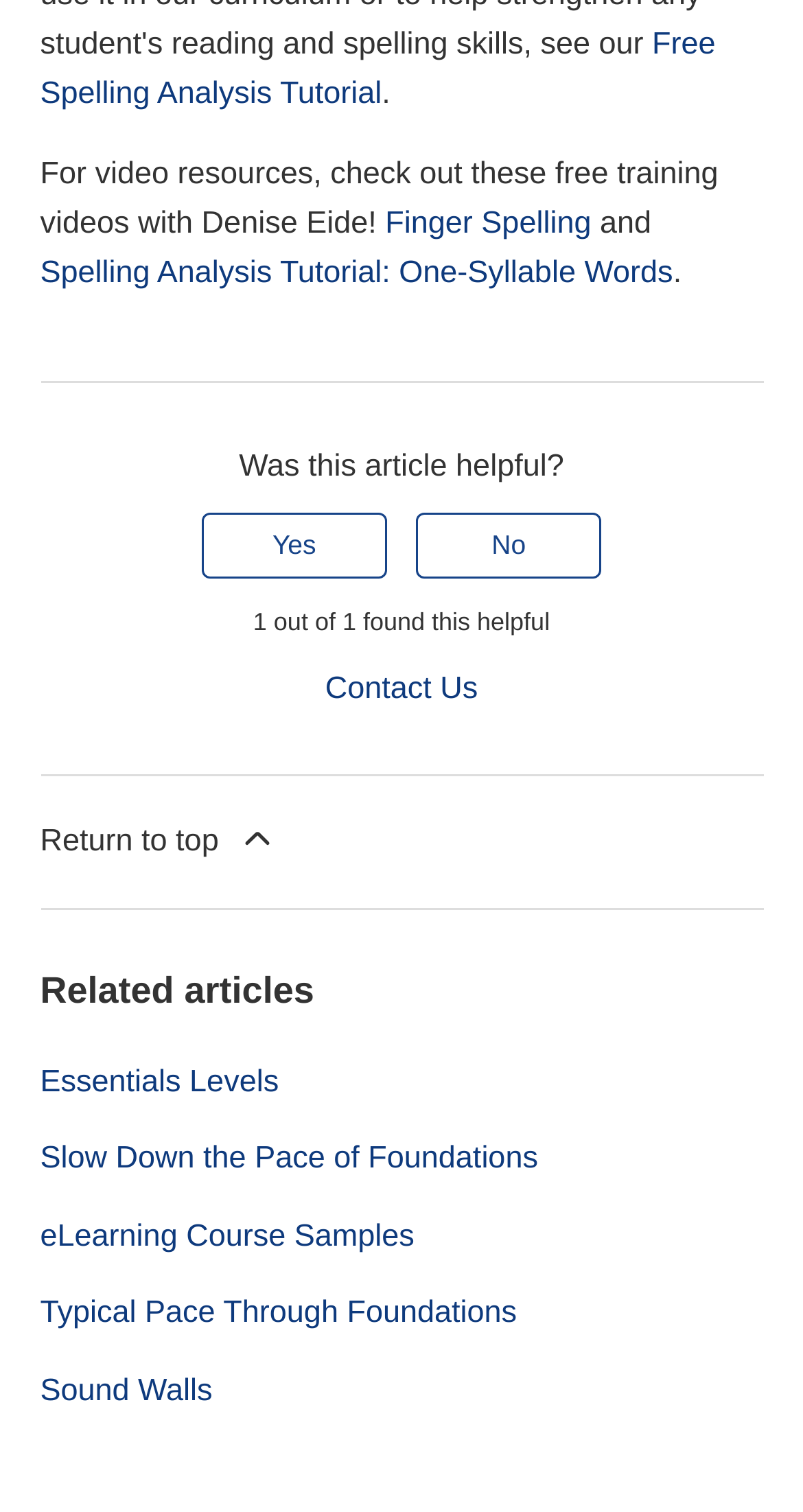Kindly determine the bounding box coordinates of the area that needs to be clicked to fulfill this instruction: "Contact the website administrator".

[0.405, 0.444, 0.595, 0.467]